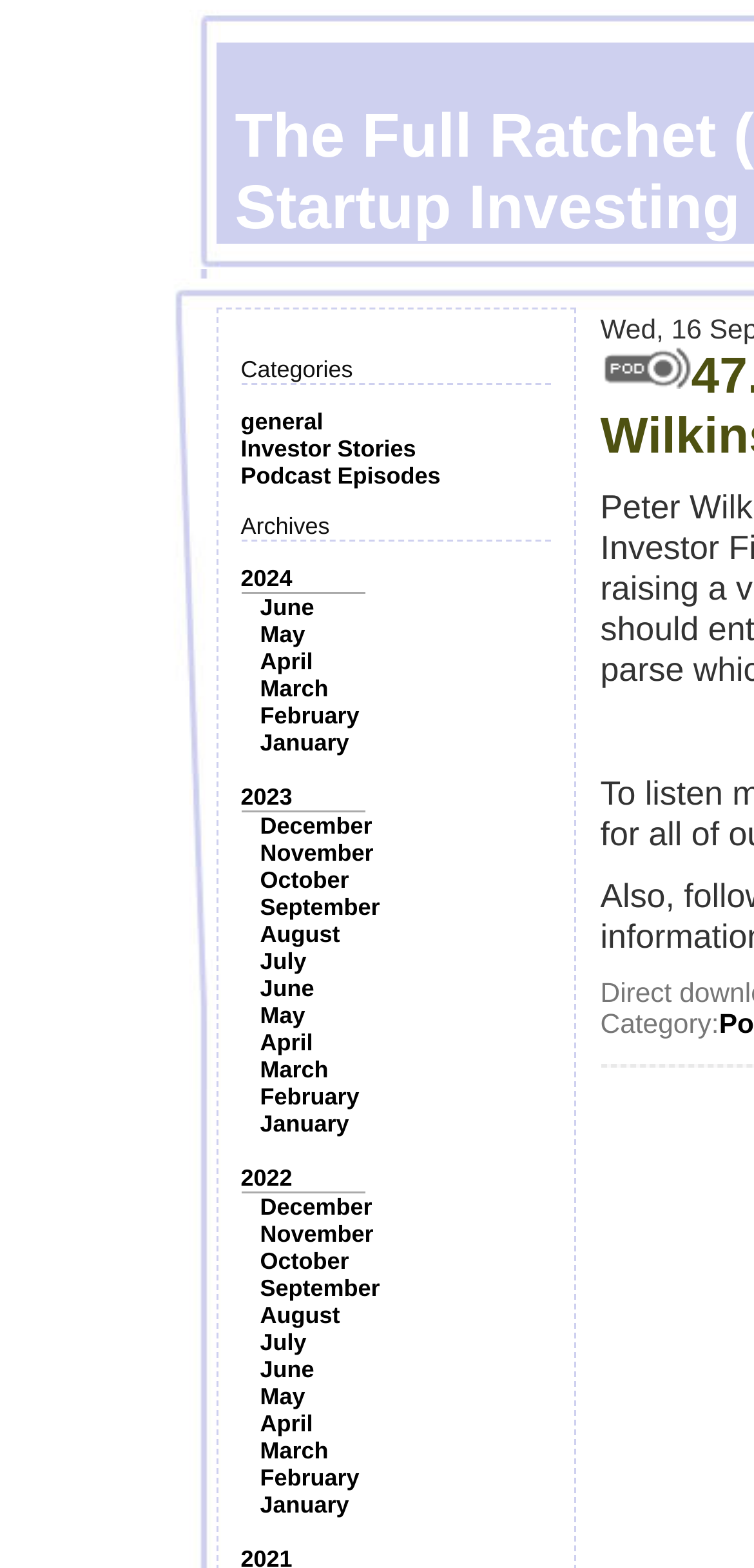Identify the bounding box coordinates for the element you need to click to achieve the following task: "Click on the 'general' category". Provide the bounding box coordinates as four float numbers between 0 and 1, in the form [left, top, right, bottom].

[0.319, 0.26, 0.429, 0.278]